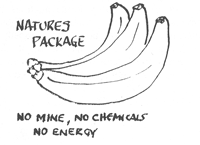What is the main message promoted by the illustration and text?
Please answer the question with as much detail as possible using the screenshot.

The caption explains that the illustration and accompanying text promote the idea of choosing environmentally friendly options in our diets, which is a key aspect of sustainability. The message highlights the eco-friendly virtues of bananas as a natural product that comes without the ecological costs associated with industrial production.